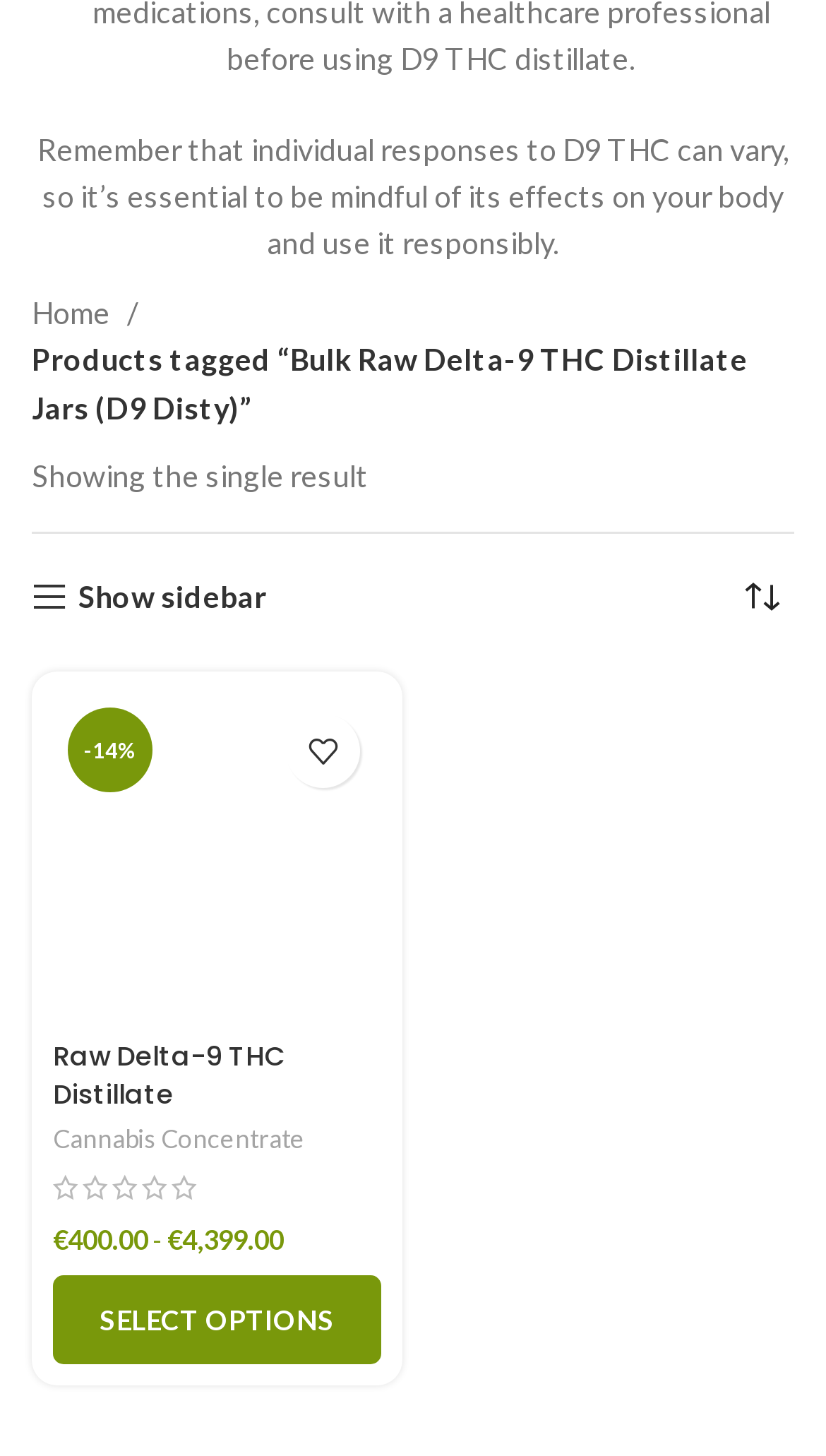Based on the element description, predict the bounding box coordinates (top-left x, top-left y, bottom-right x, bottom-right y) for the UI element in the screenshot: Raw Delta-9 THC Distillate

[0.064, 0.713, 0.346, 0.763]